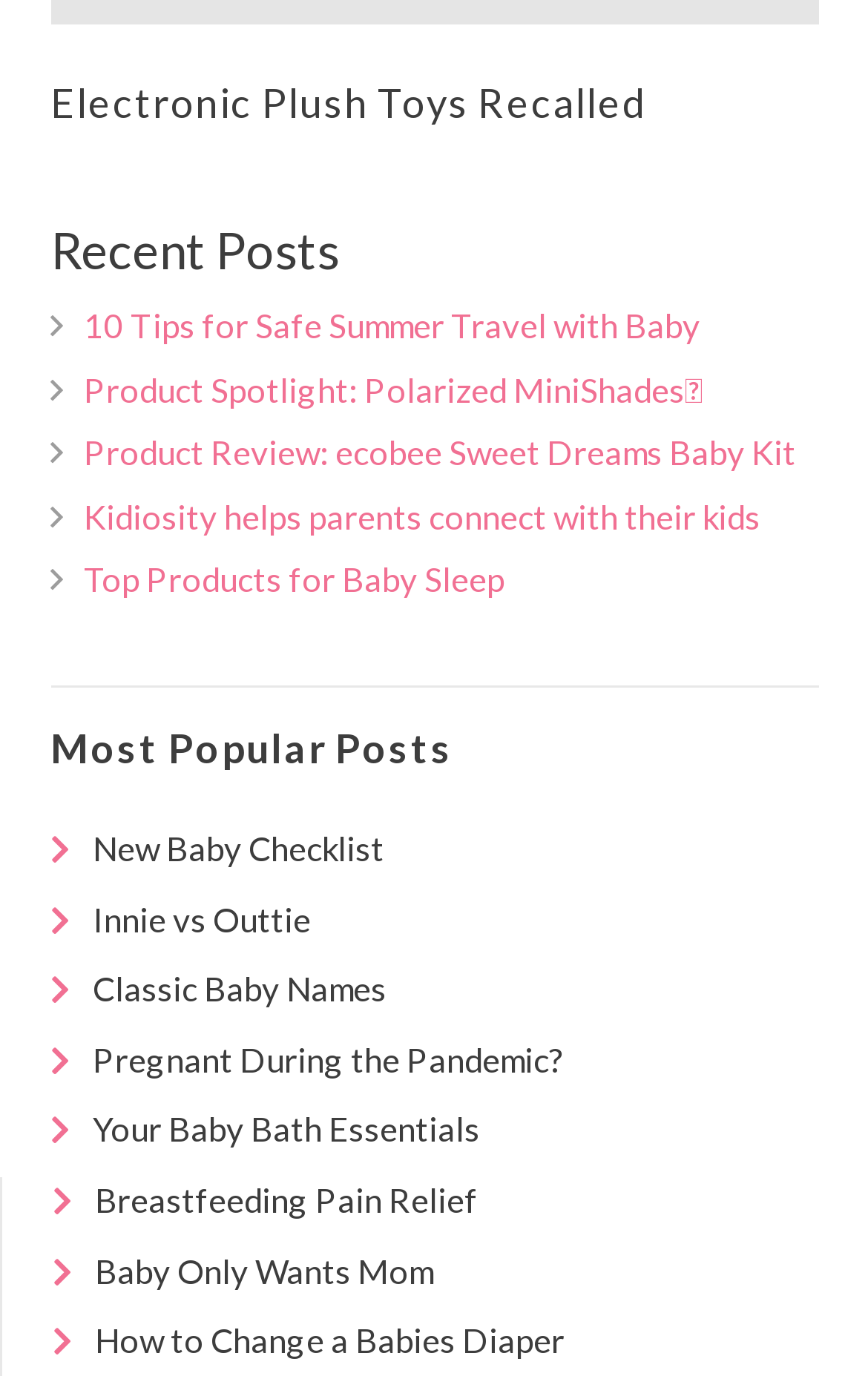Find the bounding box coordinates for the area that should be clicked to accomplish the instruction: "Read about Electronic Plush Toys Recalled".

[0.058, 0.057, 0.745, 0.092]